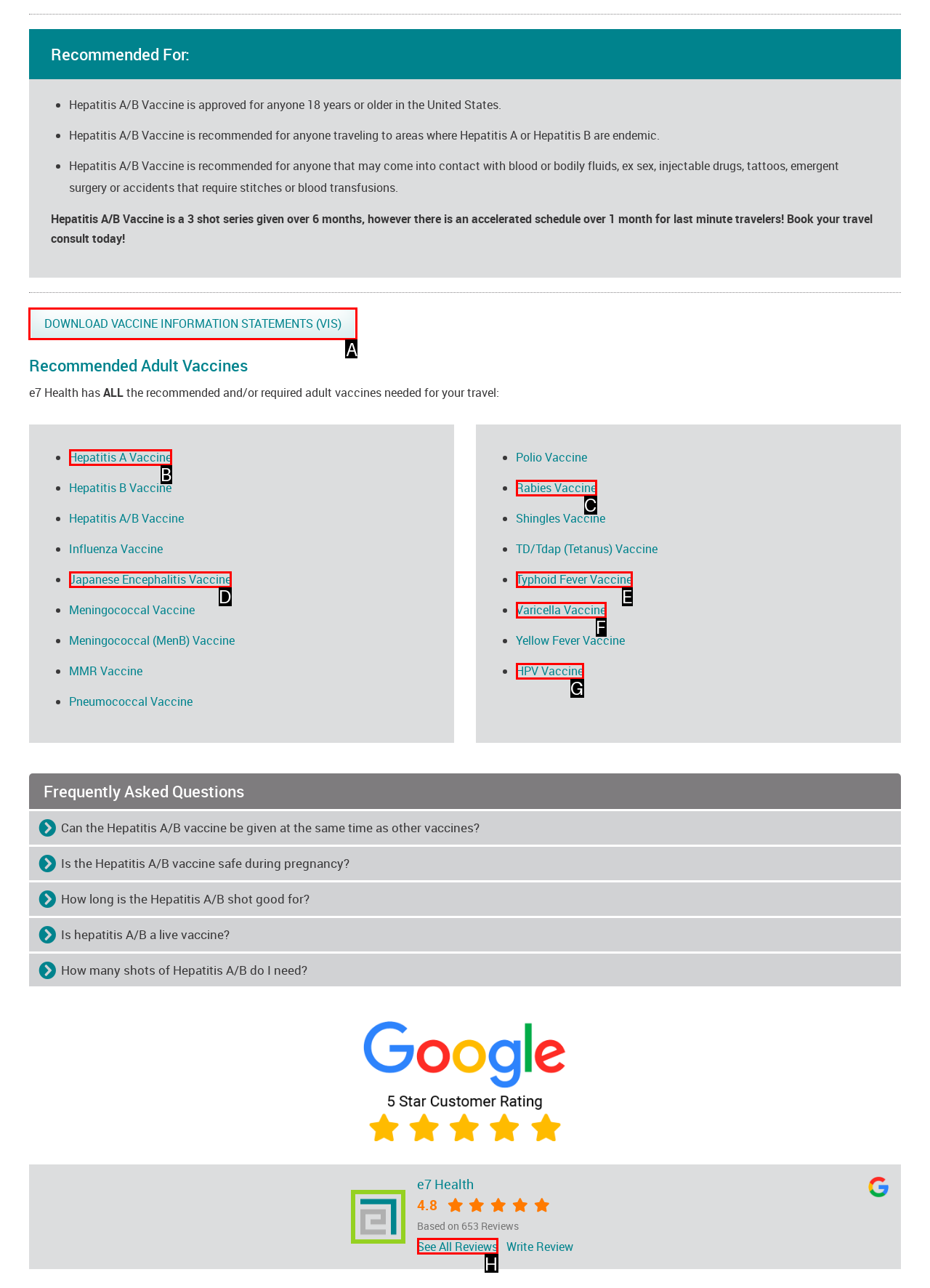Choose the correct UI element to click for this task: Download Vaccine Information Statements (VIS) Answer using the letter from the given choices.

A